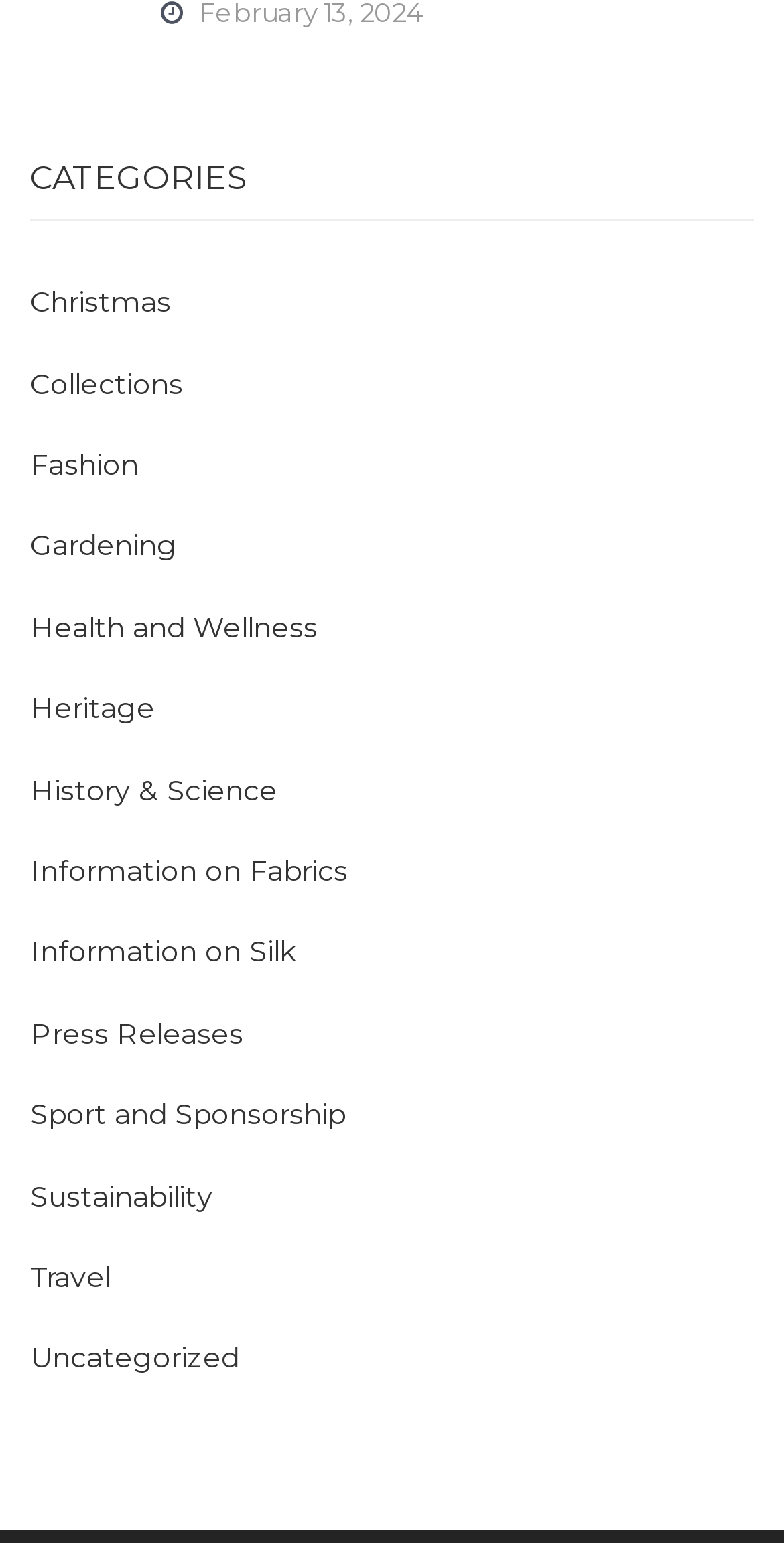How many categories are listed?
Please give a detailed and thorough answer to the question, covering all relevant points.

I counted the number of links under the 'CATEGORIES' heading, and there are 15 links, each representing a category.